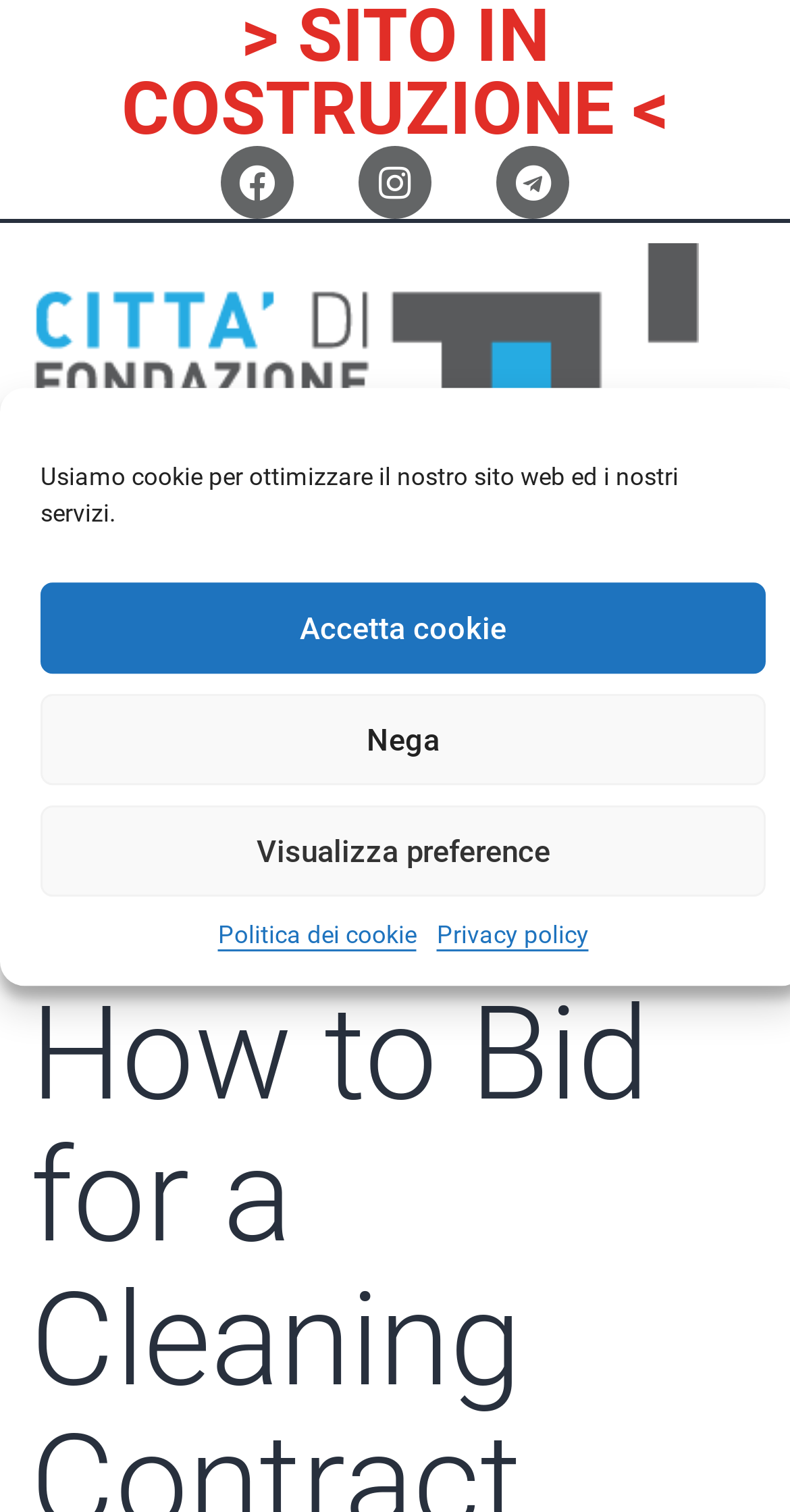What is the main heading of this webpage? Please extract and provide it.

How to Bid for a Cleaning Contract and Other Contract Agreement Tips